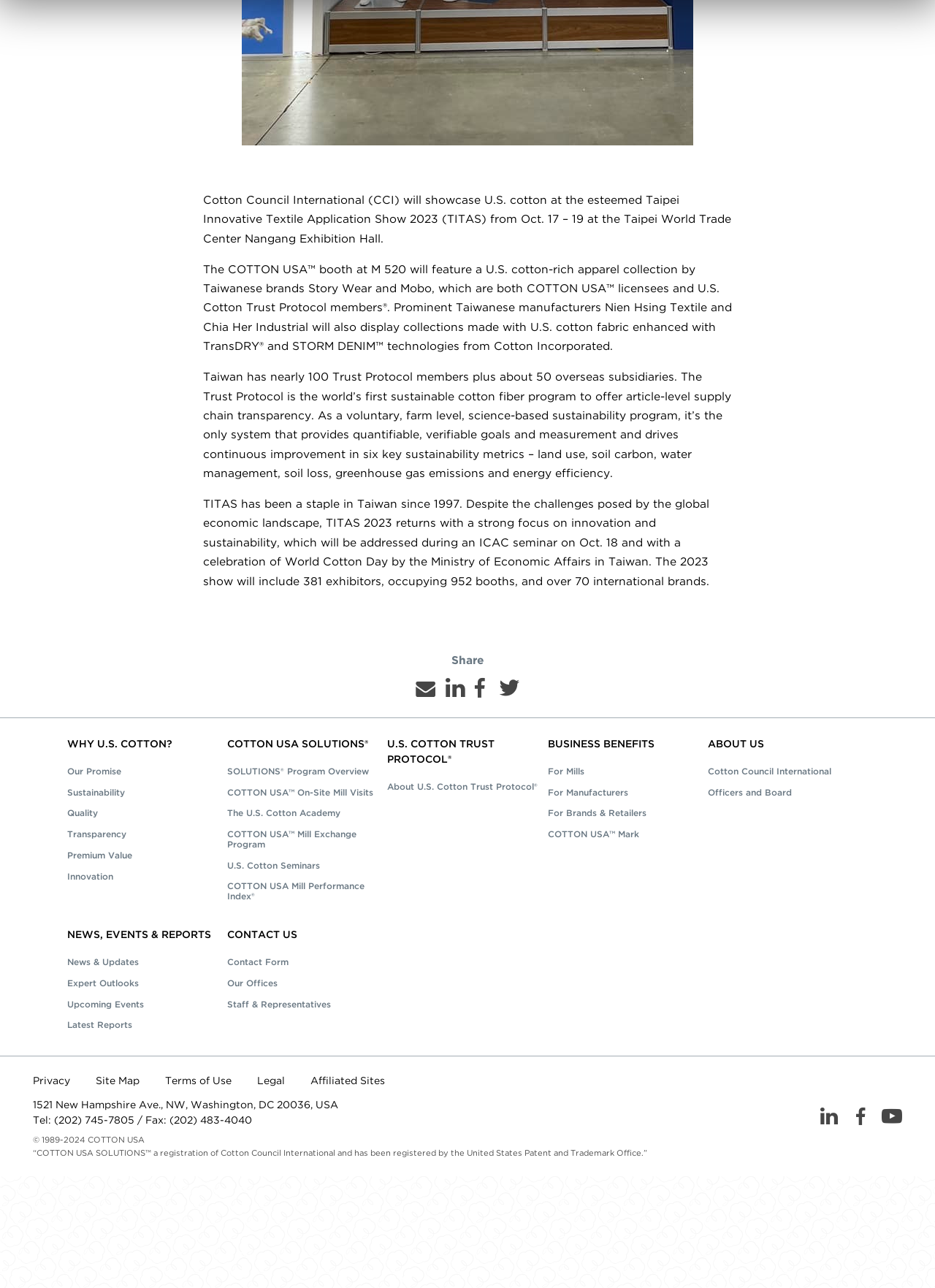Show the bounding box coordinates for the element that needs to be clicked to execute the following instruction: "Visit the Cotton Council International website". Provide the coordinates in the form of four float numbers between 0 and 1, i.e., [left, top, right, bottom].

[0.757, 0.595, 0.924, 0.603]